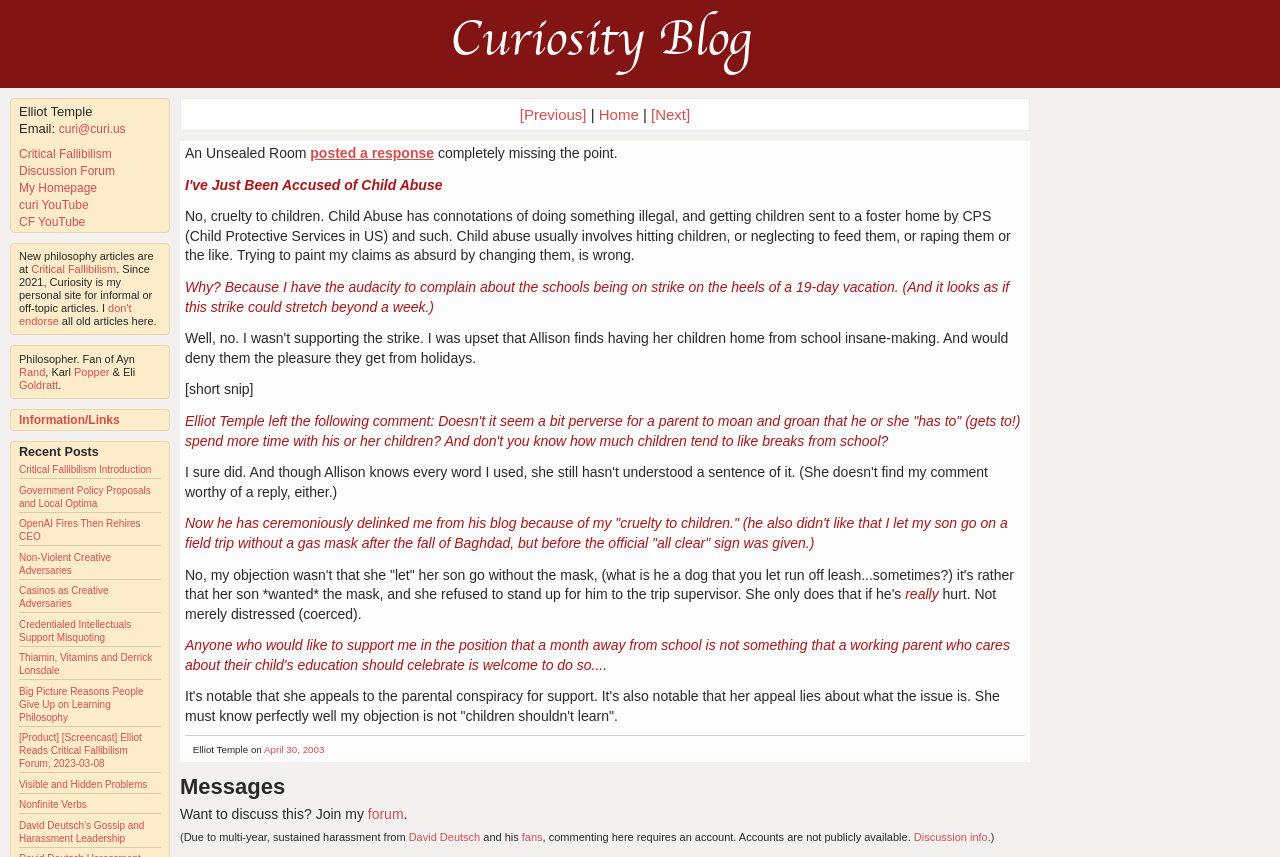Provide the bounding box for the UI element matching this description: "Thiamin, Vitamins and Derrick Lonsdale".

[0.015, 0.761, 0.119, 0.789]